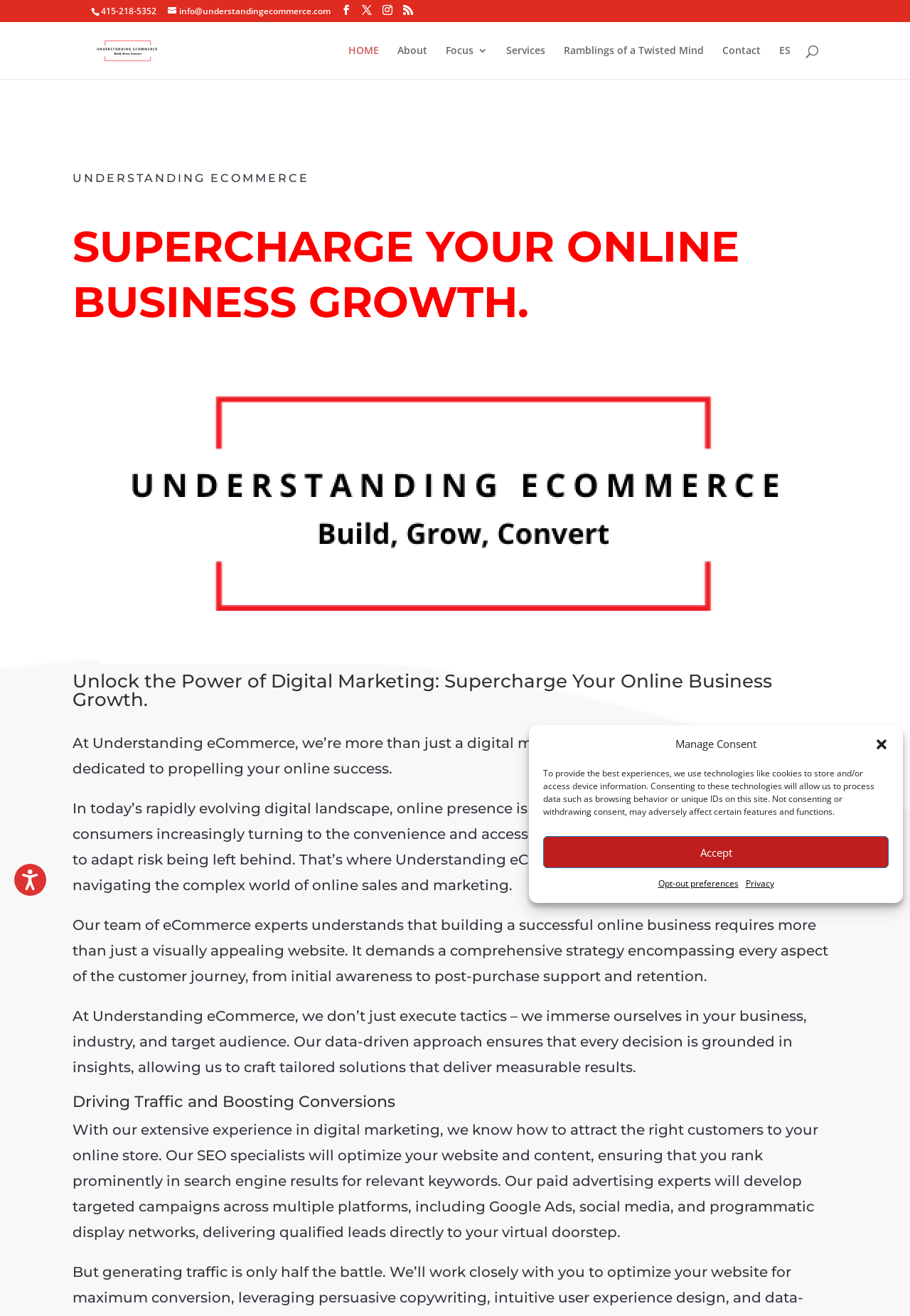Identify the bounding box for the described UI element. Provide the coordinates in (top-left x, top-left y, bottom-right x, bottom-right y) format with values ranging from 0 to 1: name="s" placeholder="Search …" title="Search for:"

[0.157, 0.016, 0.877, 0.018]